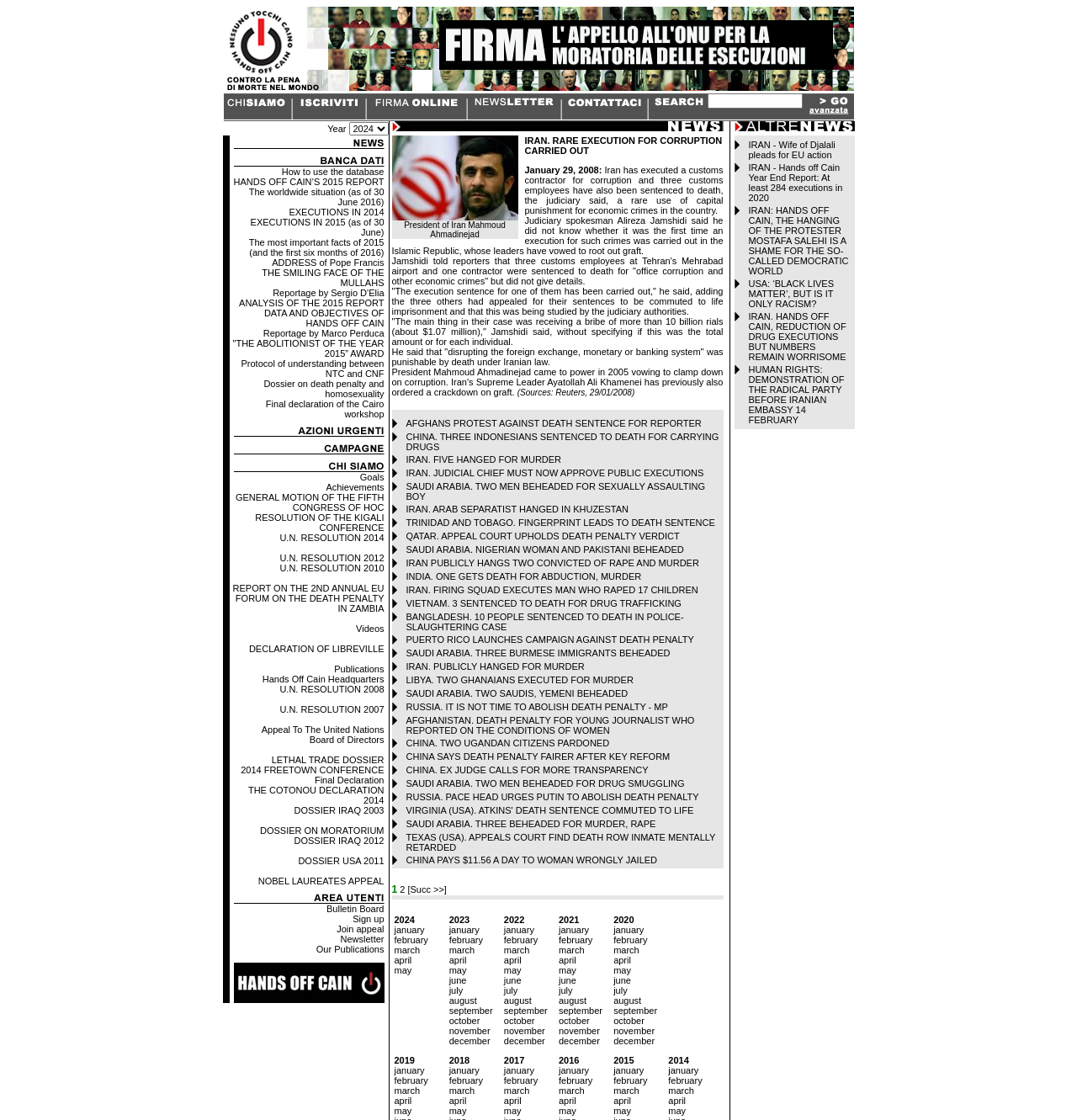Summarize the webpage with intricate details.

This webpage appears to be a news article or a blog post about a rare execution for corruption in Iran. At the top of the page, there is a table with three columns, each containing an image and a link. The images are aligned to the left, top, and right sides of the table cells, respectively.

Below the table, there is a section with a submit button and several links, each accompanied by an image. These links and images are arranged in a horizontal row, taking up the full width of the page.

Further down, there is a table with a year selection dropdown menu, labeled "Year 2024". This table has two columns, with the year selection dropdown menu on the right side and a link with an image on the left side.

The main content of the page is a large table that takes up most of the page's width and height. The table has multiple rows, each containing an image and some text. The images are aligned to the left side of the table cells, and the text is arranged to the right of the images.

There are a total of 7 images on the page, each with a unique size and position. The links on the page are accompanied by images, and there are several buttons, including a submit button and a dropdown menu. The page also contains a table with a year selection dropdown menu and a large table with multiple rows of images and text.